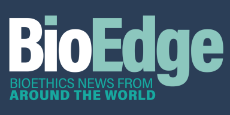What is the tagline of BioEdge?
Based on the image, respond with a single word or phrase.

BIOETHICS NEWS FROM AROUND THE WORLD